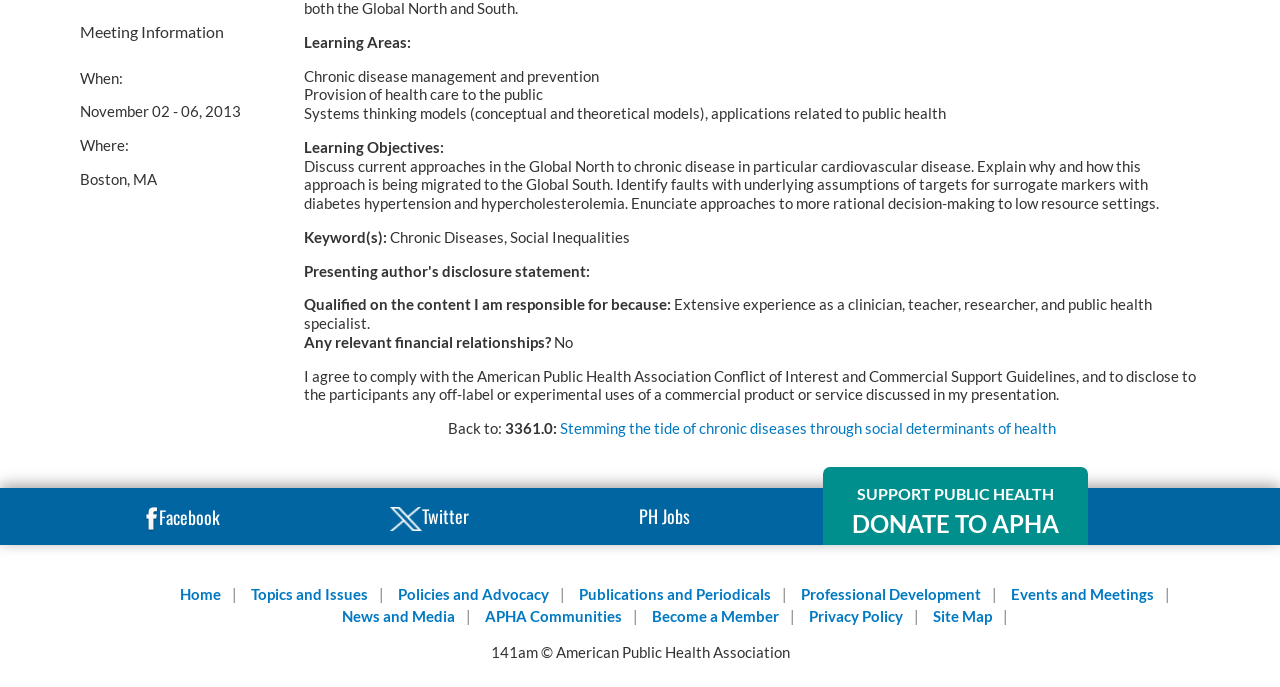Identify the bounding box for the element characterized by the following description: "Twitter".

[0.285, 0.71, 0.48, 0.799]